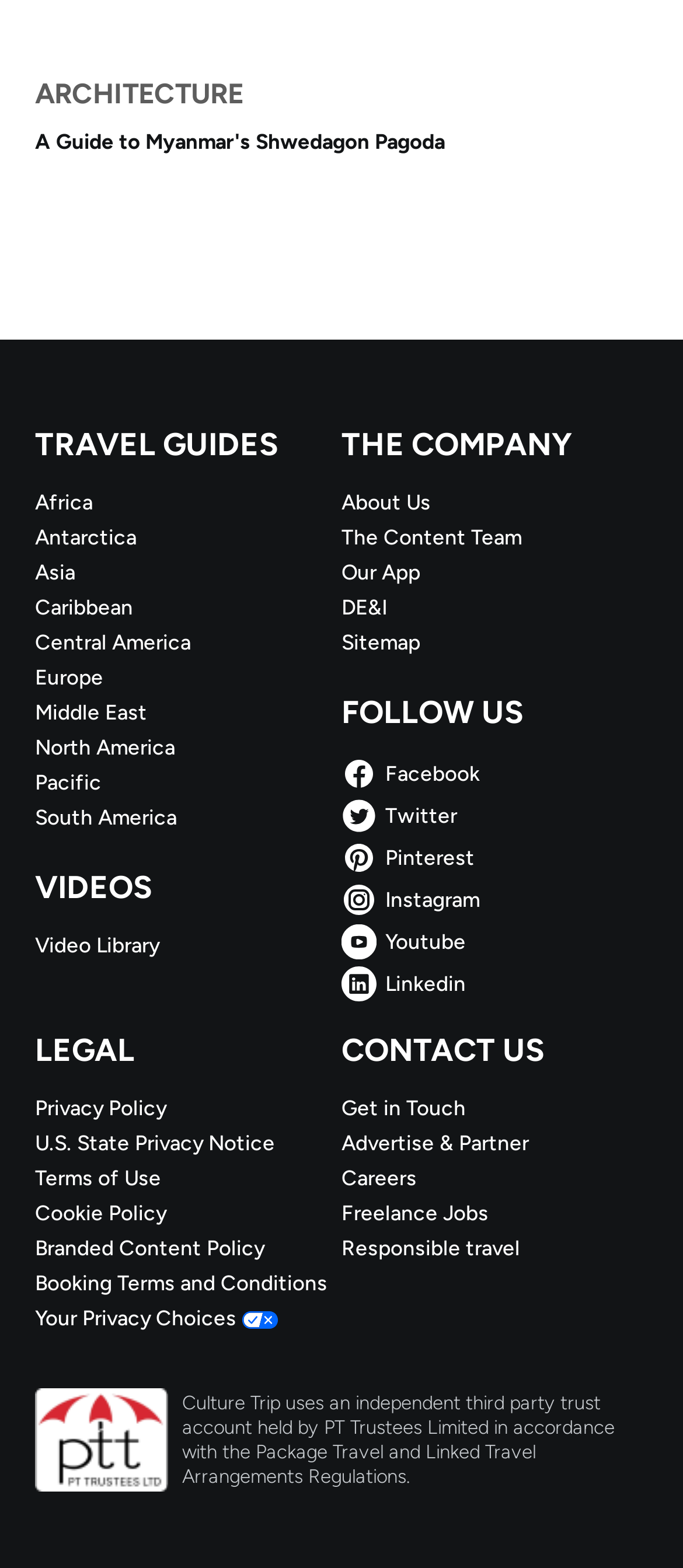Please specify the bounding box coordinates of the region to click in order to perform the following instruction: "Click on the 'Asia' link".

[0.051, 0.356, 0.5, 0.374]